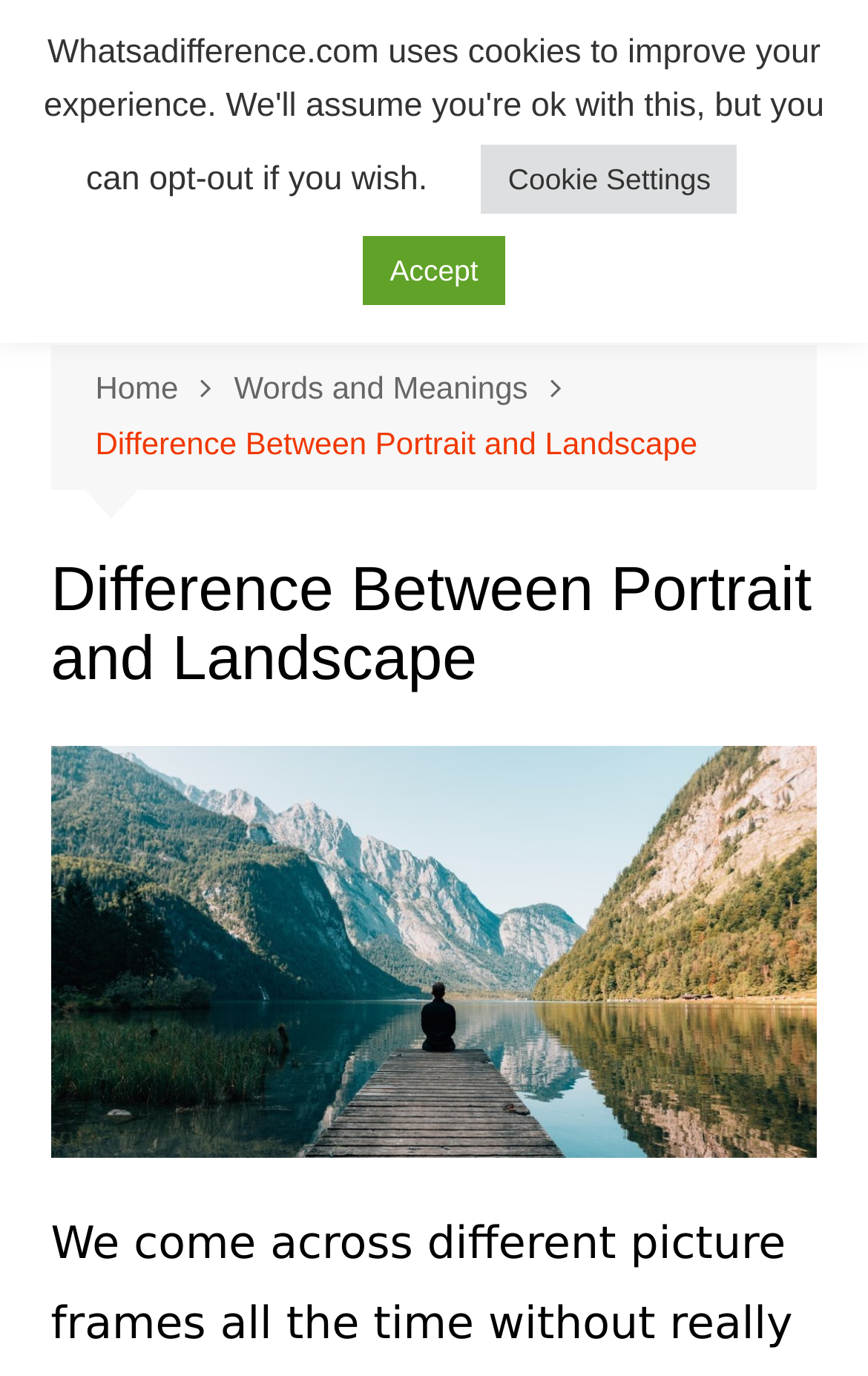What is the website's domain name?
Answer the question with a detailed explanation, including all necessary information.

I found the website's domain name by looking at the static text element located at the top of the webpage, which reads 'whatsadifference.com'.